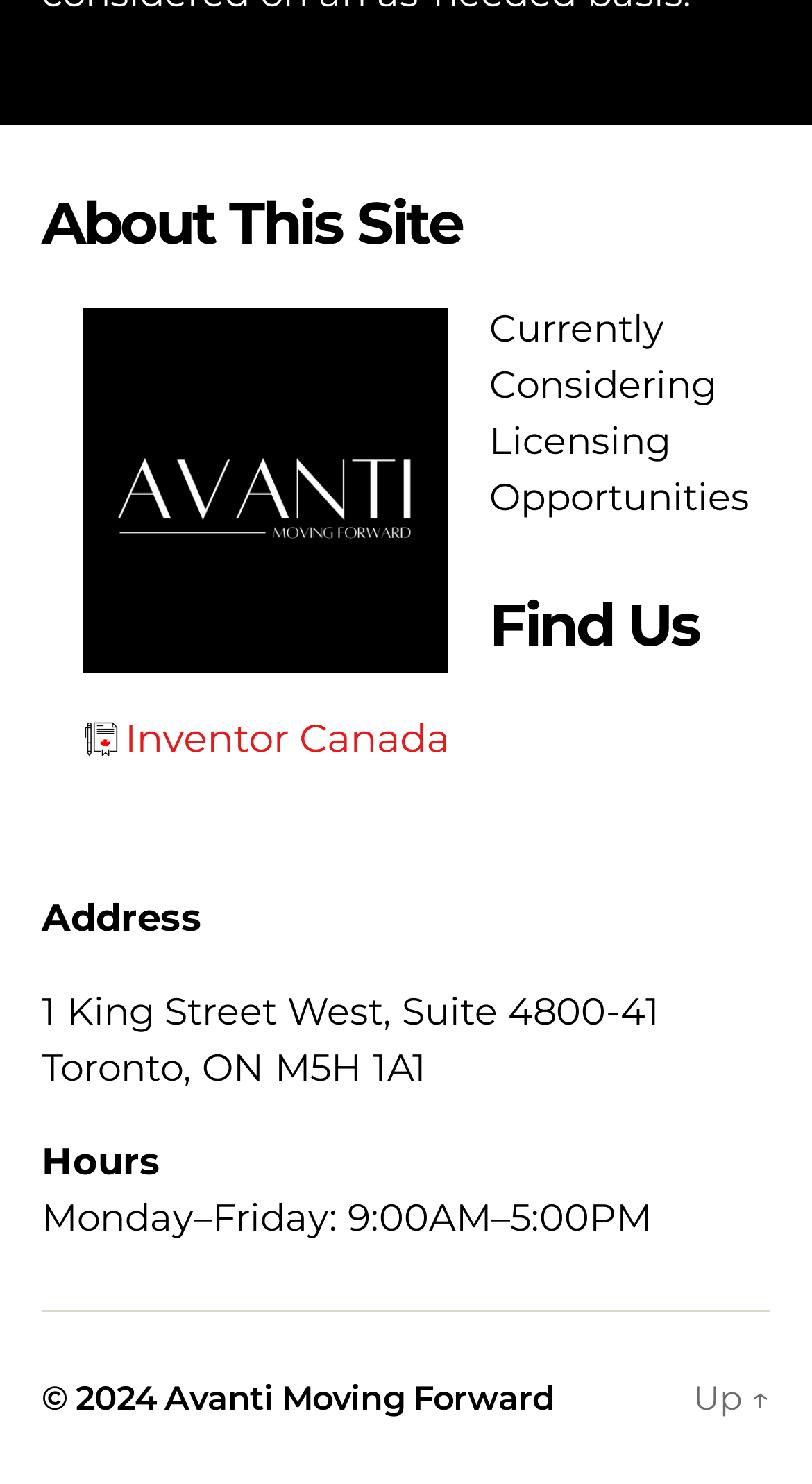What are the office hours?
Give a thorough and detailed response to the question.

I found the office hours by looking at the 'Find Us' section, where it lists the hours as 'Monday–Friday: 9:00AM–5:00PM'.